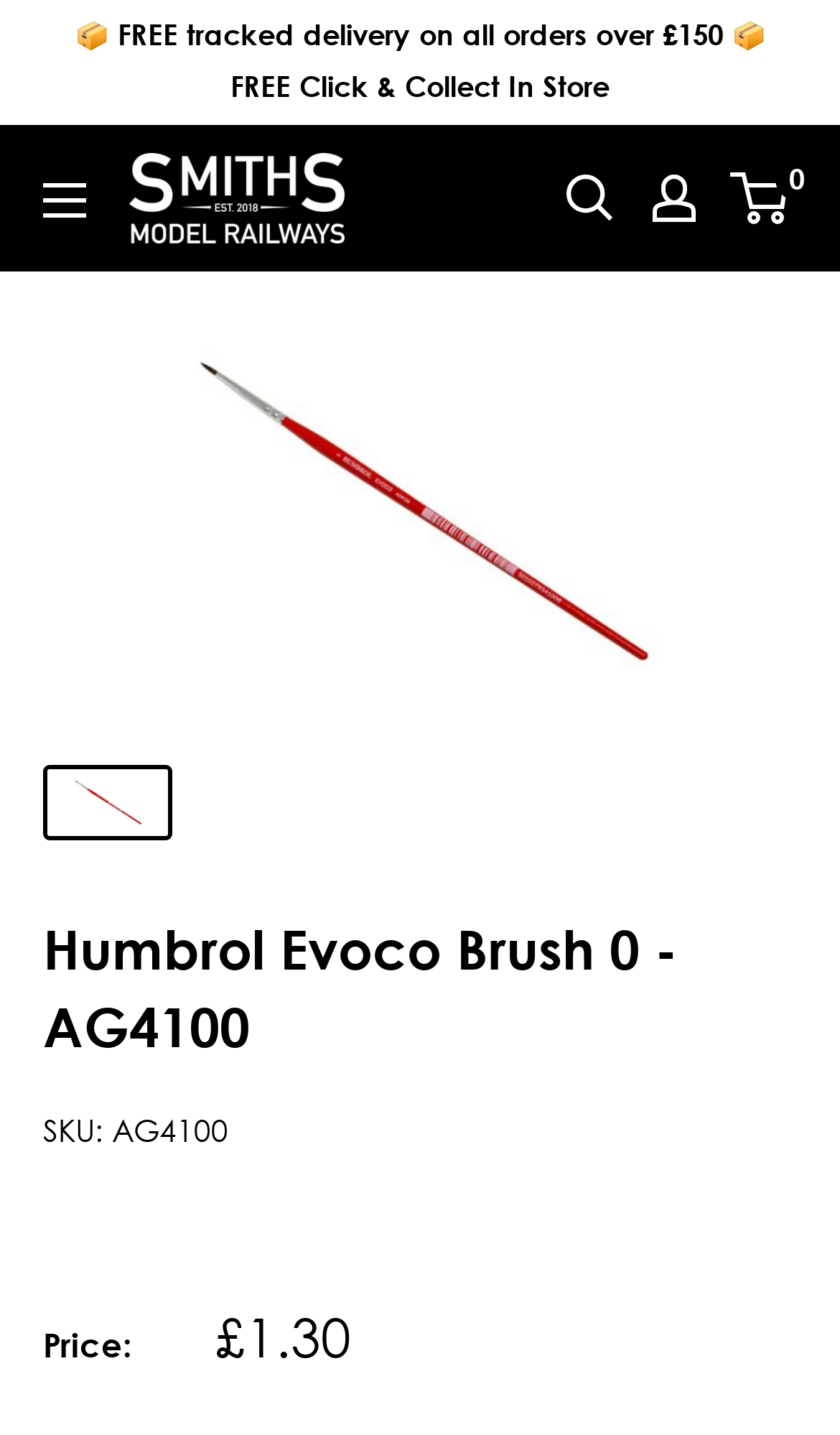Please identify the bounding box coordinates of the element's region that I should click in order to complete the following instruction: "View my account". The bounding box coordinates consist of four float numbers between 0 and 1, i.e., [left, top, right, bottom].

[0.777, 0.122, 0.828, 0.155]